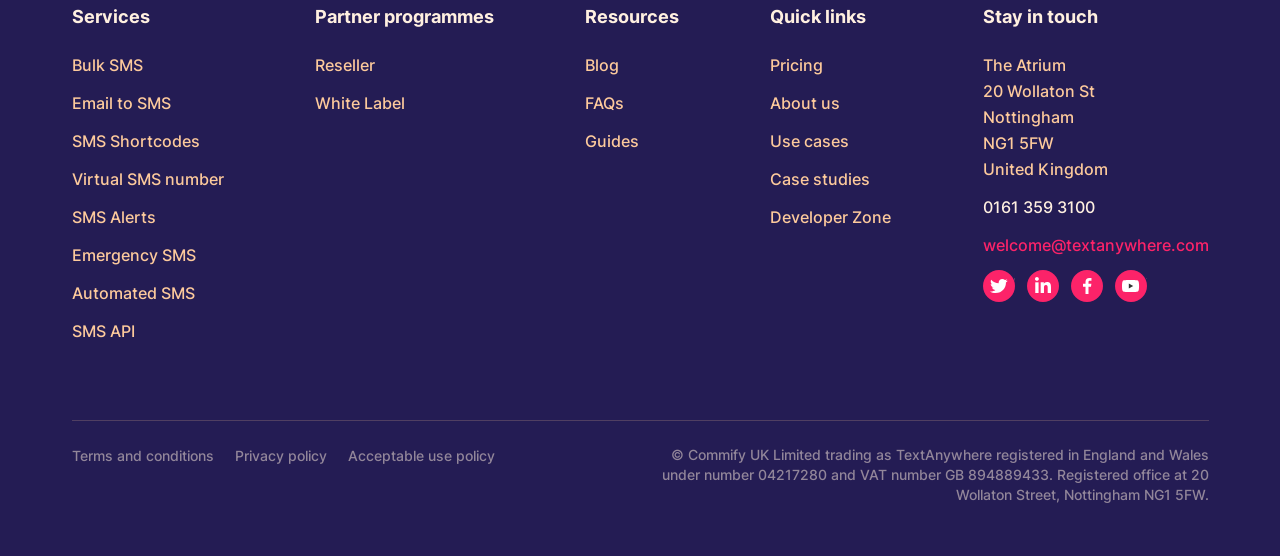Identify the bounding box coordinates for the region of the element that should be clicked to carry out the instruction: "Read about Partner programmes". The bounding box coordinates should be four float numbers between 0 and 1, i.e., [left, top, right, bottom].

[0.246, 0.011, 0.386, 0.049]